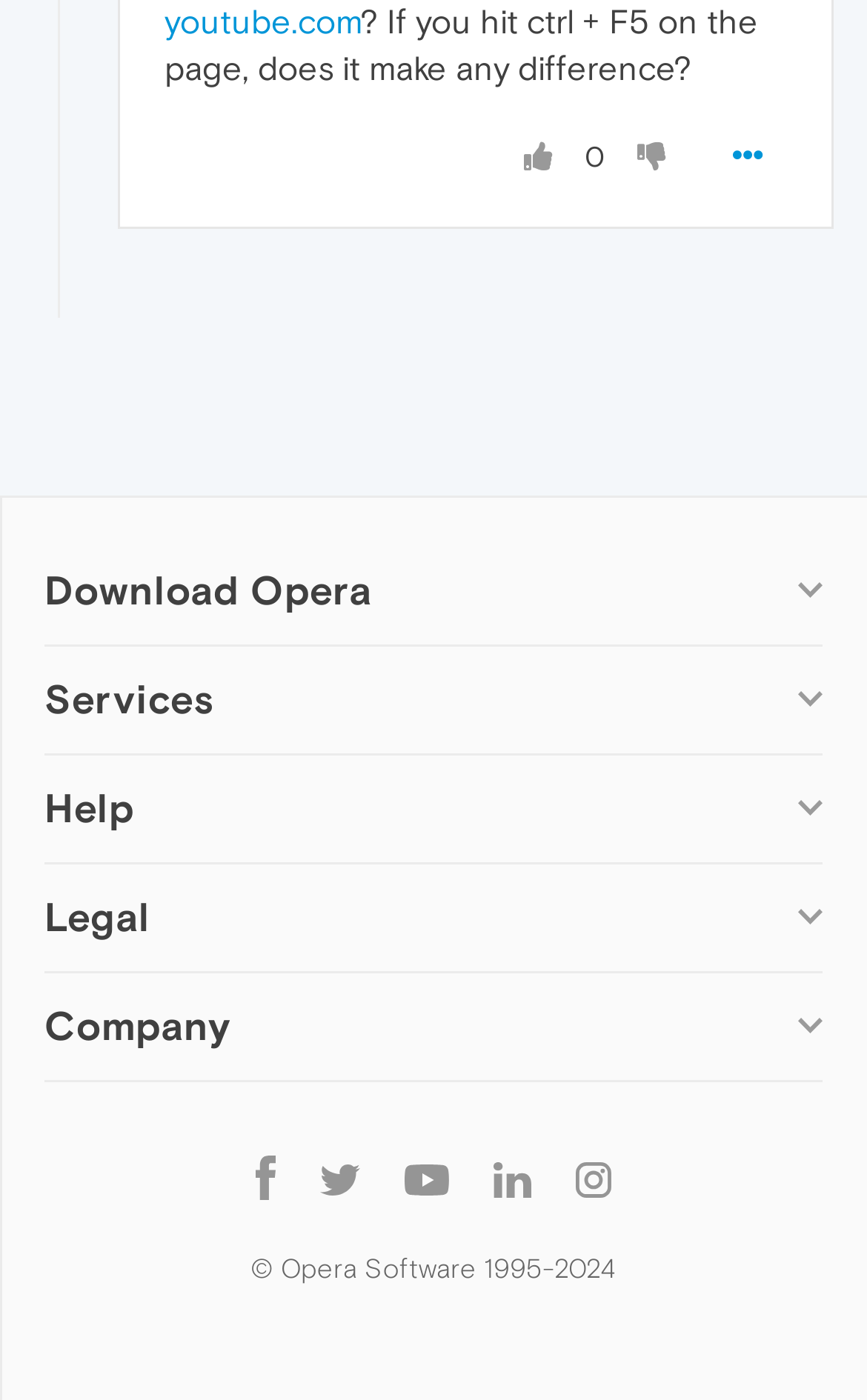Could you locate the bounding box coordinates for the section that should be clicked to accomplish this task: "Check Download Opera checkbox".

[0.051, 0.392, 0.082, 0.411]